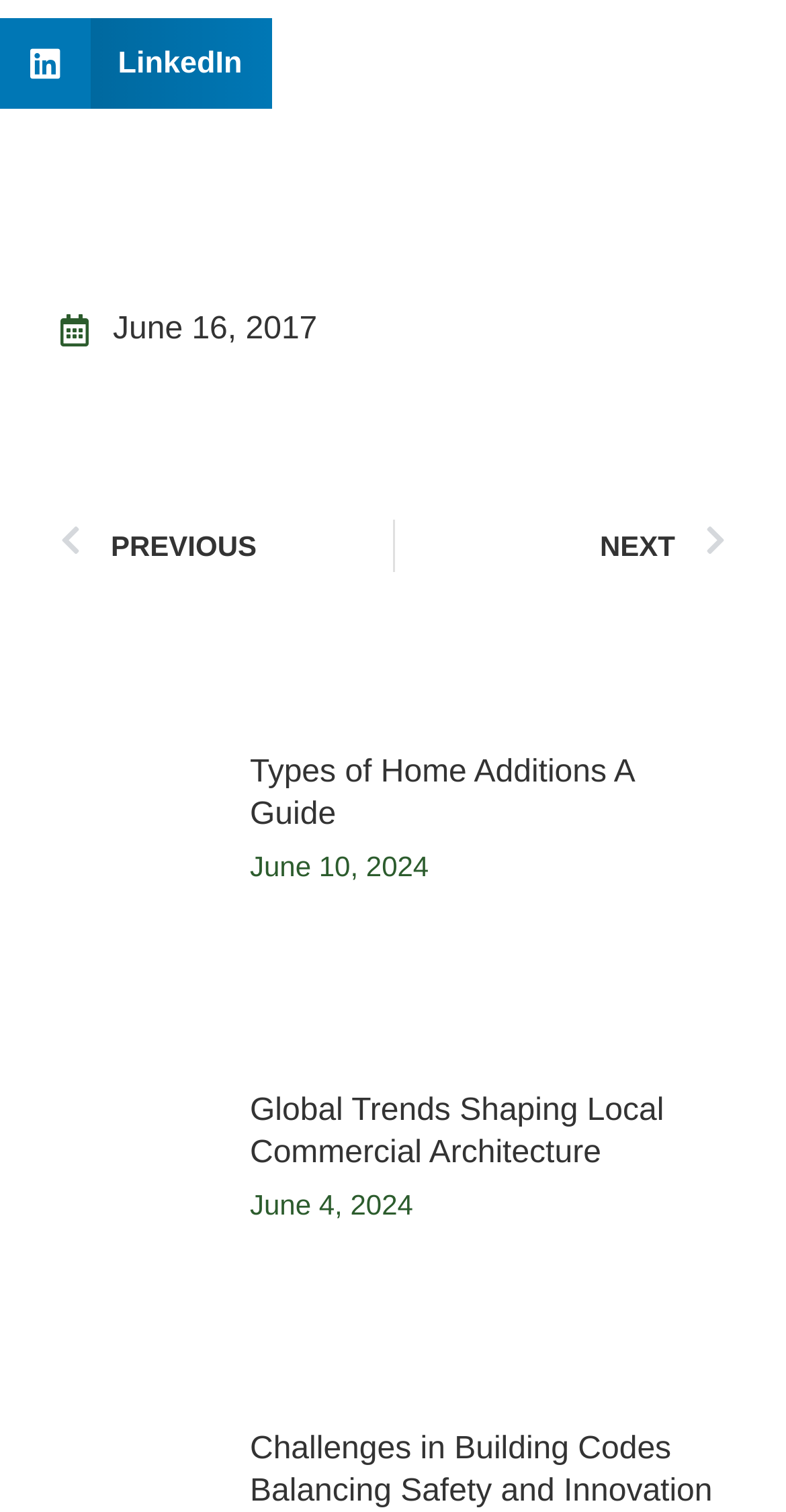What is the title of the first article?
Using the image, respond with a single word or phrase.

Types of Home Additions A Guide